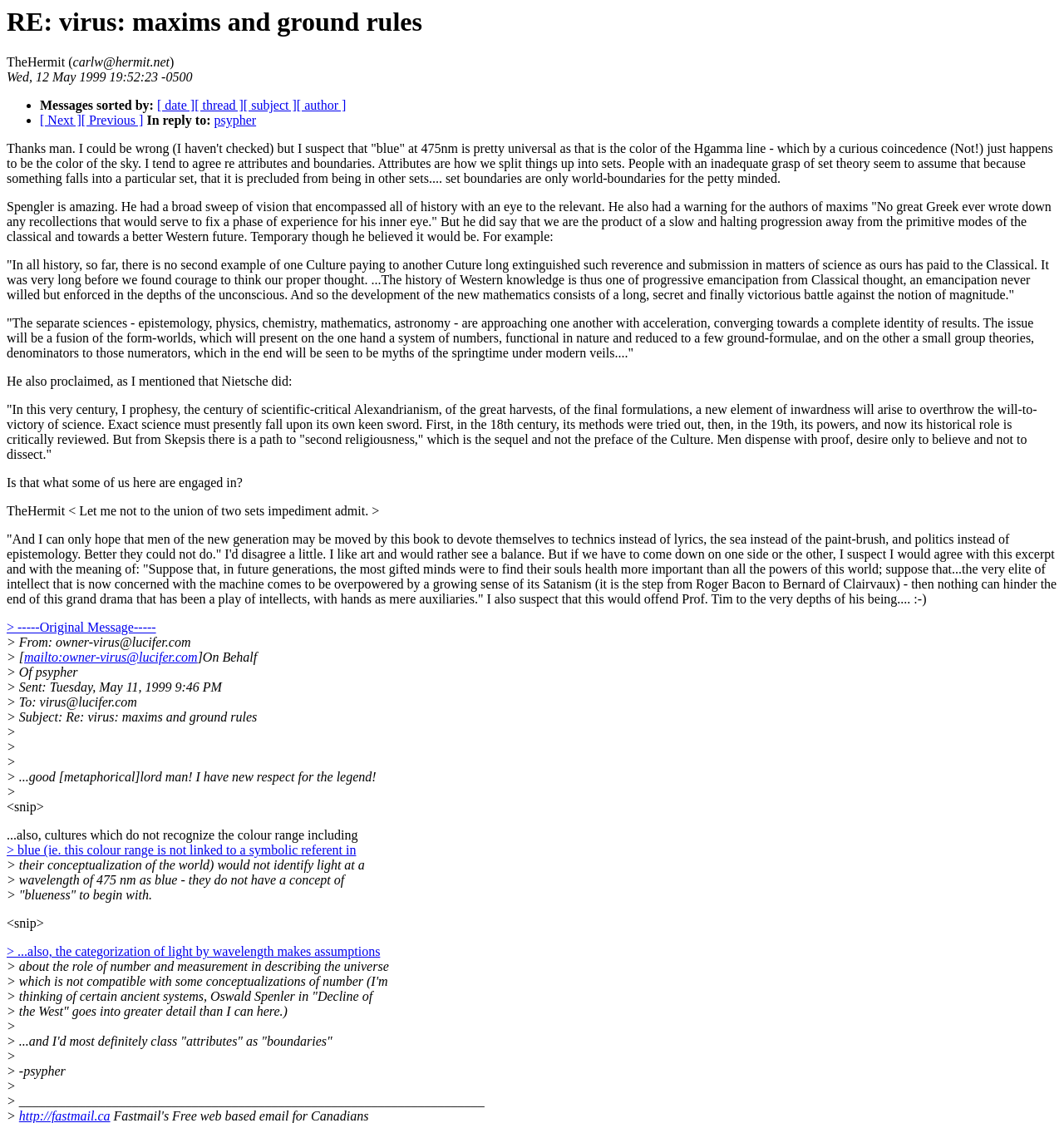Locate the bounding box of the user interface element based on this description: "Young Adults (page coming soon)".

None